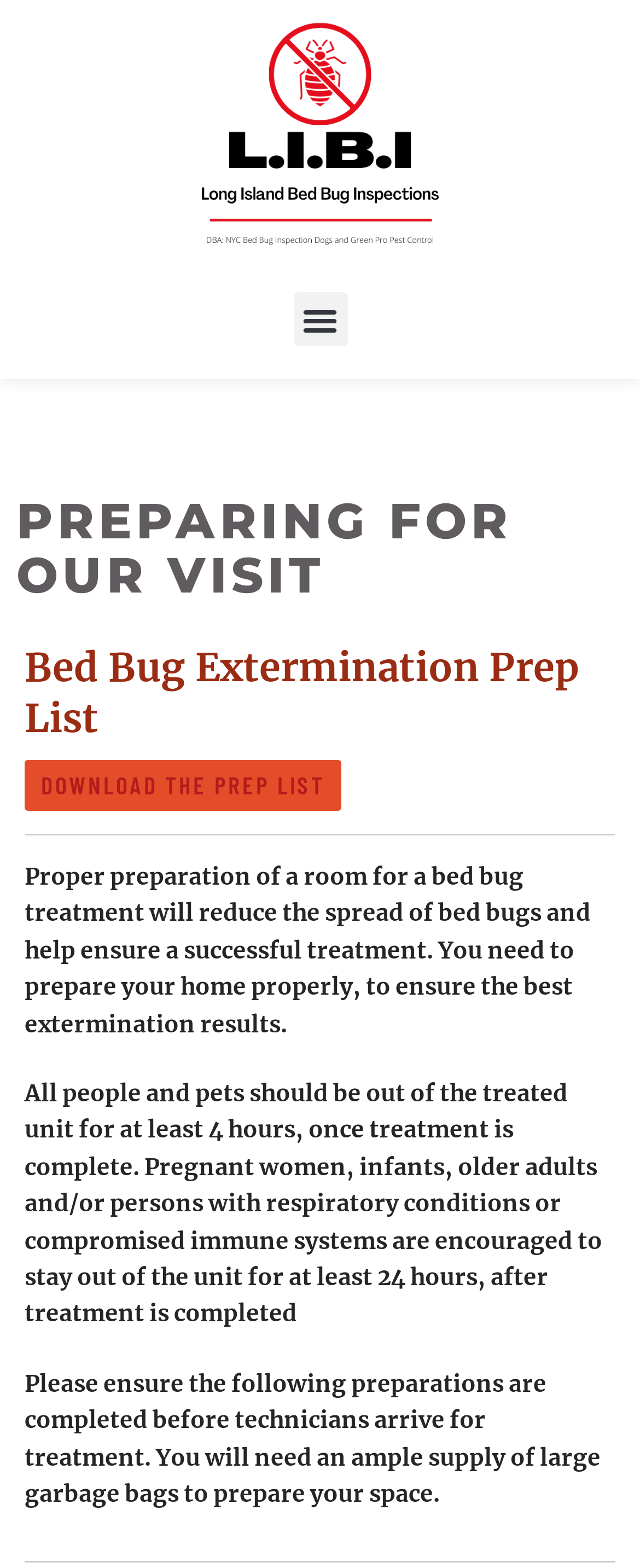Examine the image and give a thorough answer to the following question:
What is needed to prepare a space for bed bug treatment?

The webpage mentions that an ample supply of large garbage bags is needed to prepare a space for bed bug treatment.